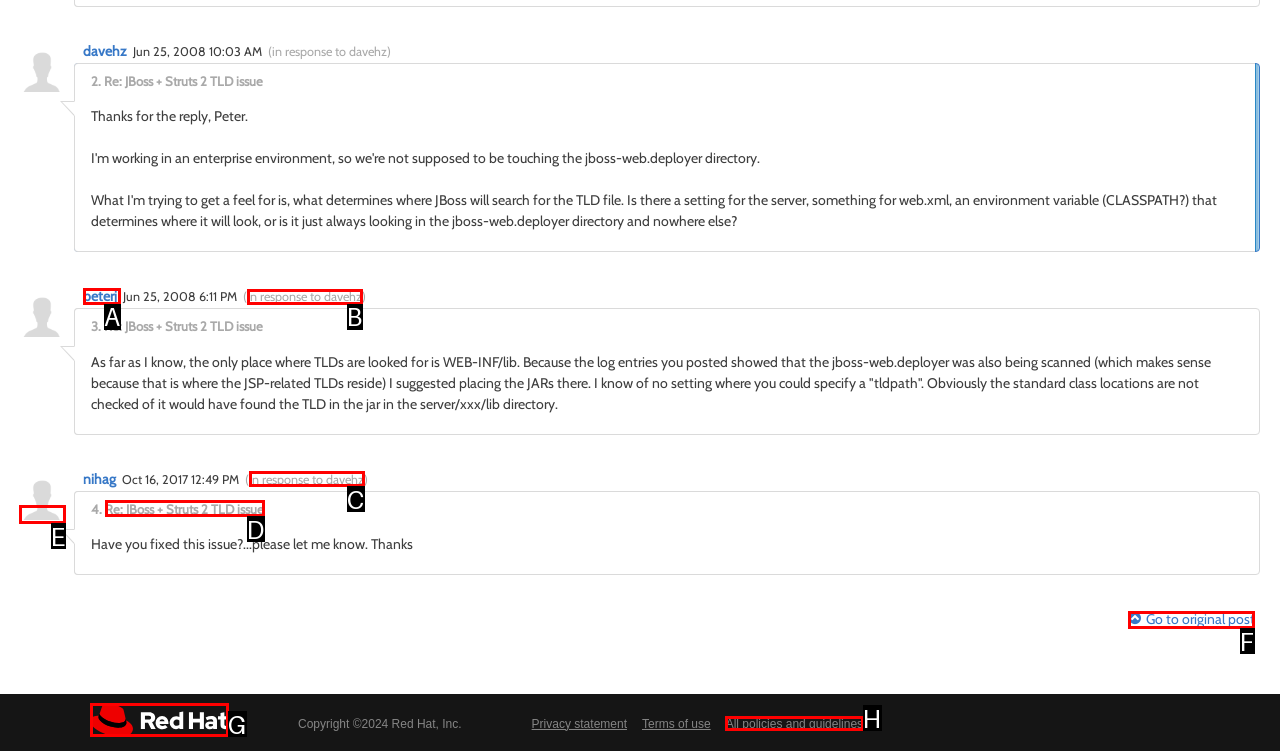Identify the HTML element that should be clicked to accomplish the task: View the original post
Provide the option's letter from the given choices.

F